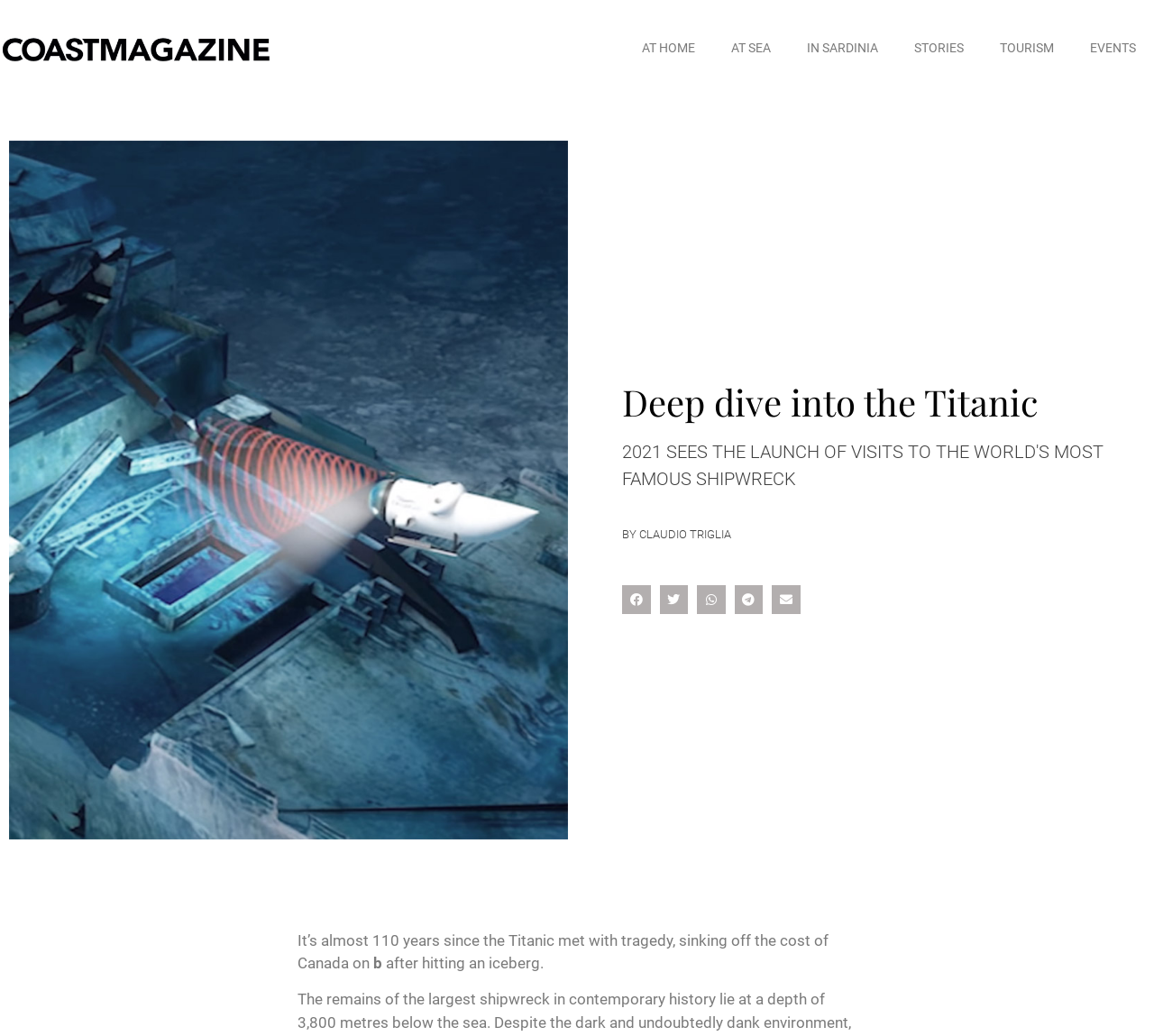What is the author of the article?
Identify the answer in the screenshot and reply with a single word or phrase.

Claudio Triglia